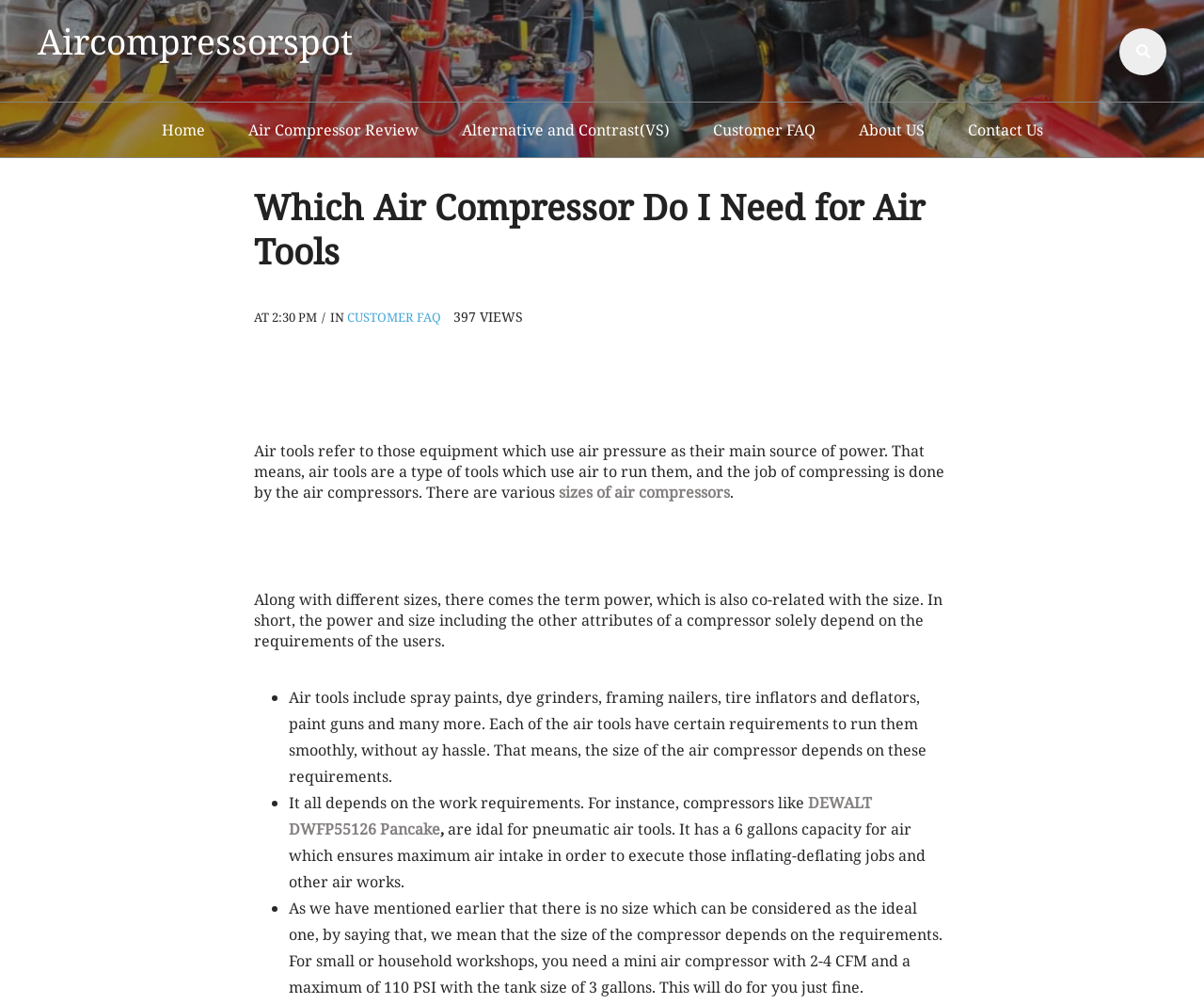Determine the bounding box for the HTML element described here: "Home". The coordinates should be given as [left, top, right, bottom] with each number being a float between 0 and 1.

[0.118, 0.102, 0.186, 0.157]